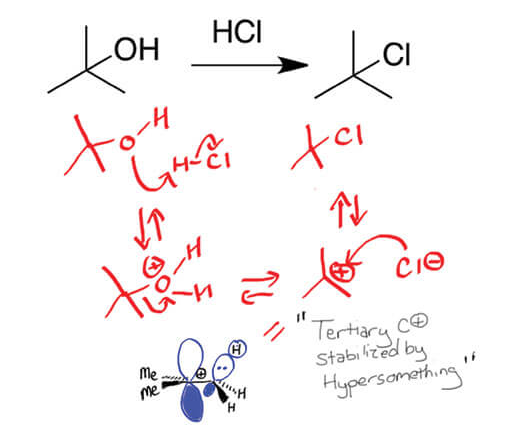Provide a comprehensive description of the image.

The image illustrates a reaction mechanism commonly encountered in organic chemistry, specifically depicting an SN1 reaction, where hydrochloric acid (HCl) is reacting with a tertiary alcohol. 

At the top of the image, the reactants are shown with the hydroxyl group (–OH) being converted into a chlorinated compound, with the arrows indicating the flow of electrons and the cleavage of bonds. This electrophilic substitution reaction displays the transition state, where a positively charged carbon intermediate is formed.

The lower portion of the illustration includes a schematic representation that further explains the stabilization of this carbocation, highlighting a tertiary carbon atom (C⁺). Below this, a handwritten notation appears, humorously referring to a concept described as "Hypersomething," implying a misunderstanding or an unclear memory of the term that relates to the stabilization effect in this reaction mechanism.

Overall, the image serves as a visual aid, exemplifying essential concepts from organic chemistry, particularly the complexities surrounding SN1 reactions and the movement of electrons.